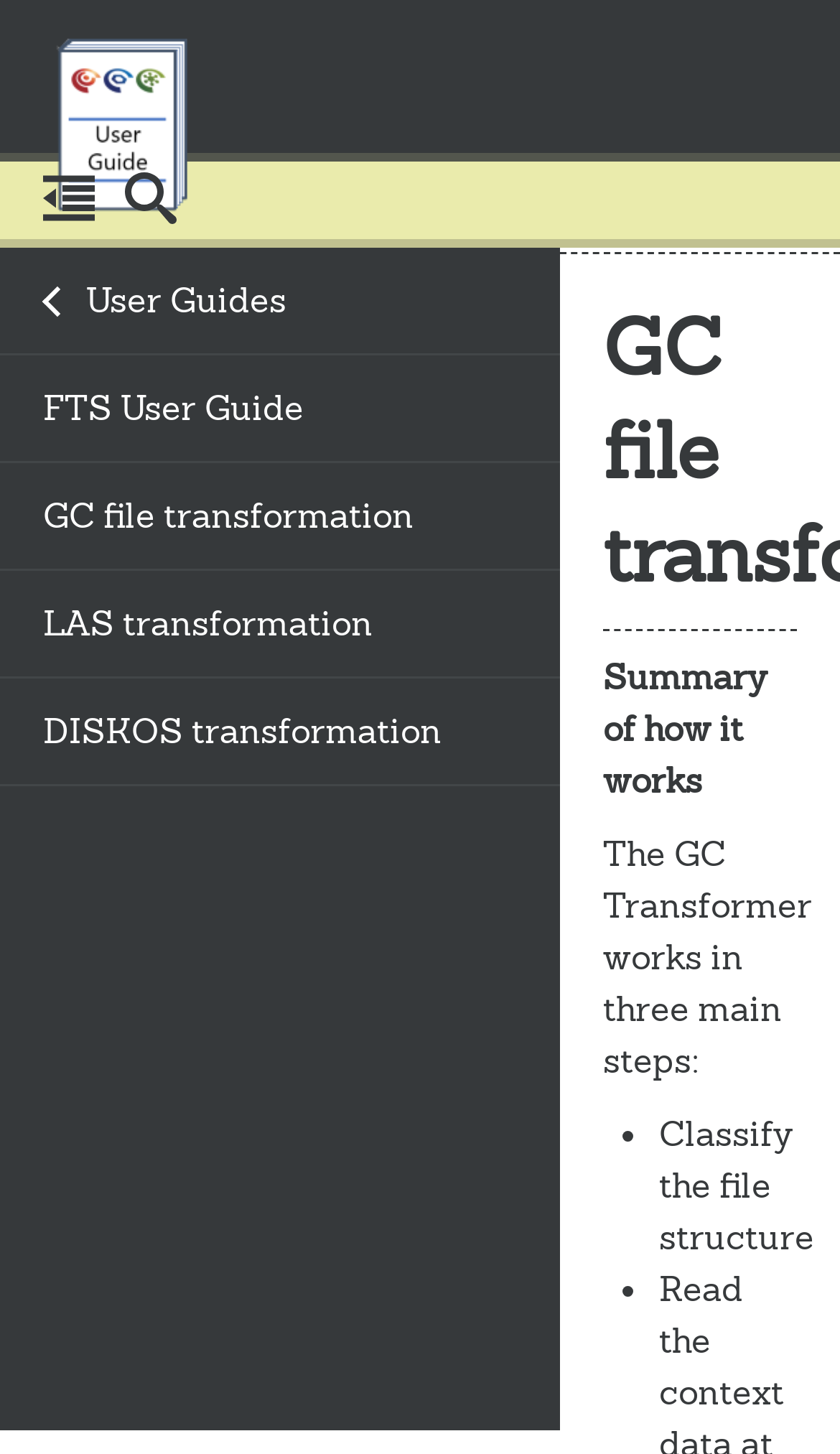What is the main topic of this webpage?
Provide a detailed and well-explained answer to the question.

Based on the webpage structure, the main topic is clearly indicated by the heading 'GC file transformation' which is prominently displayed on the page.